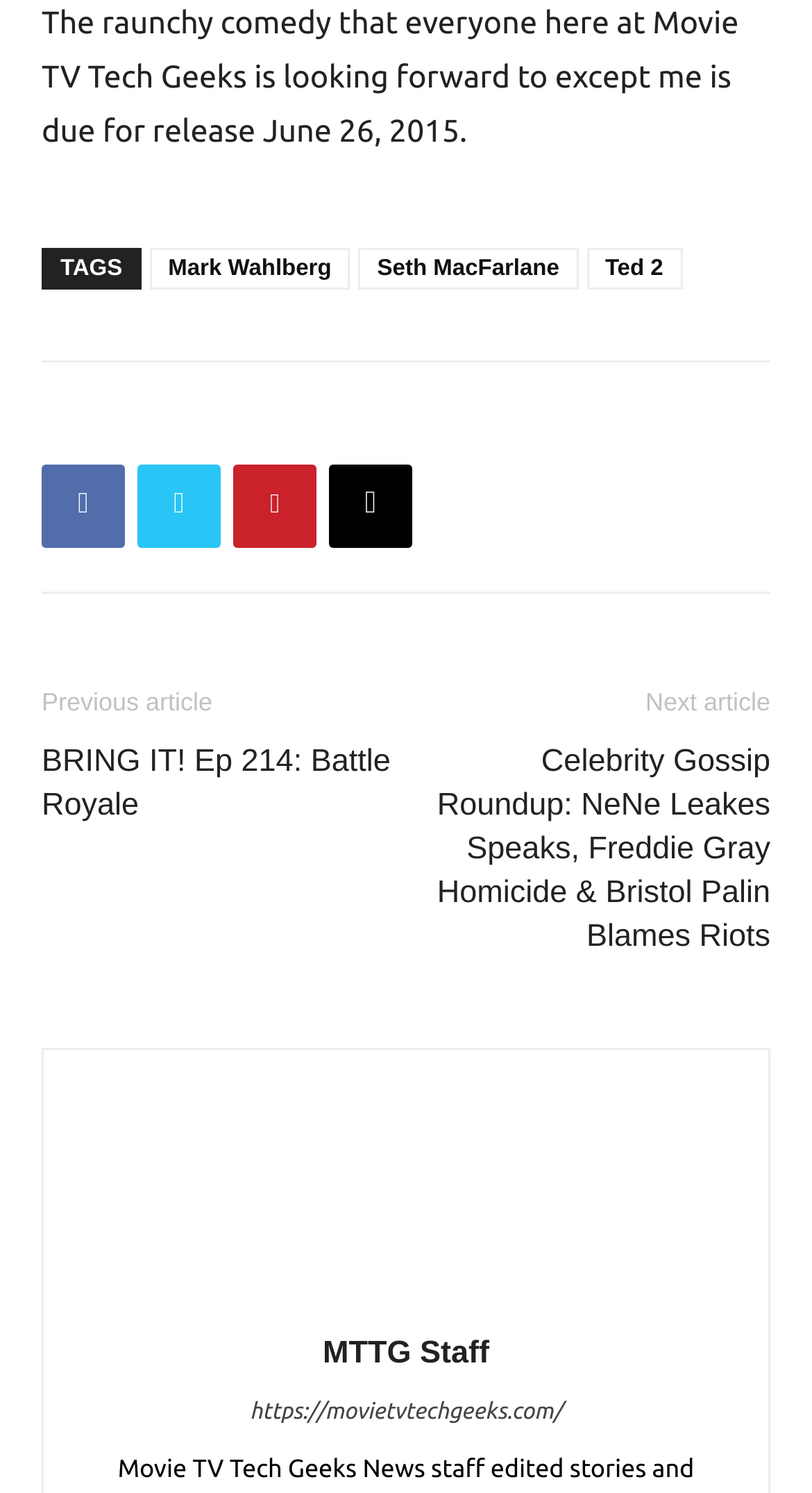Could you highlight the region that needs to be clicked to execute the instruction: "View the previous article"?

[0.051, 0.46, 0.262, 0.479]